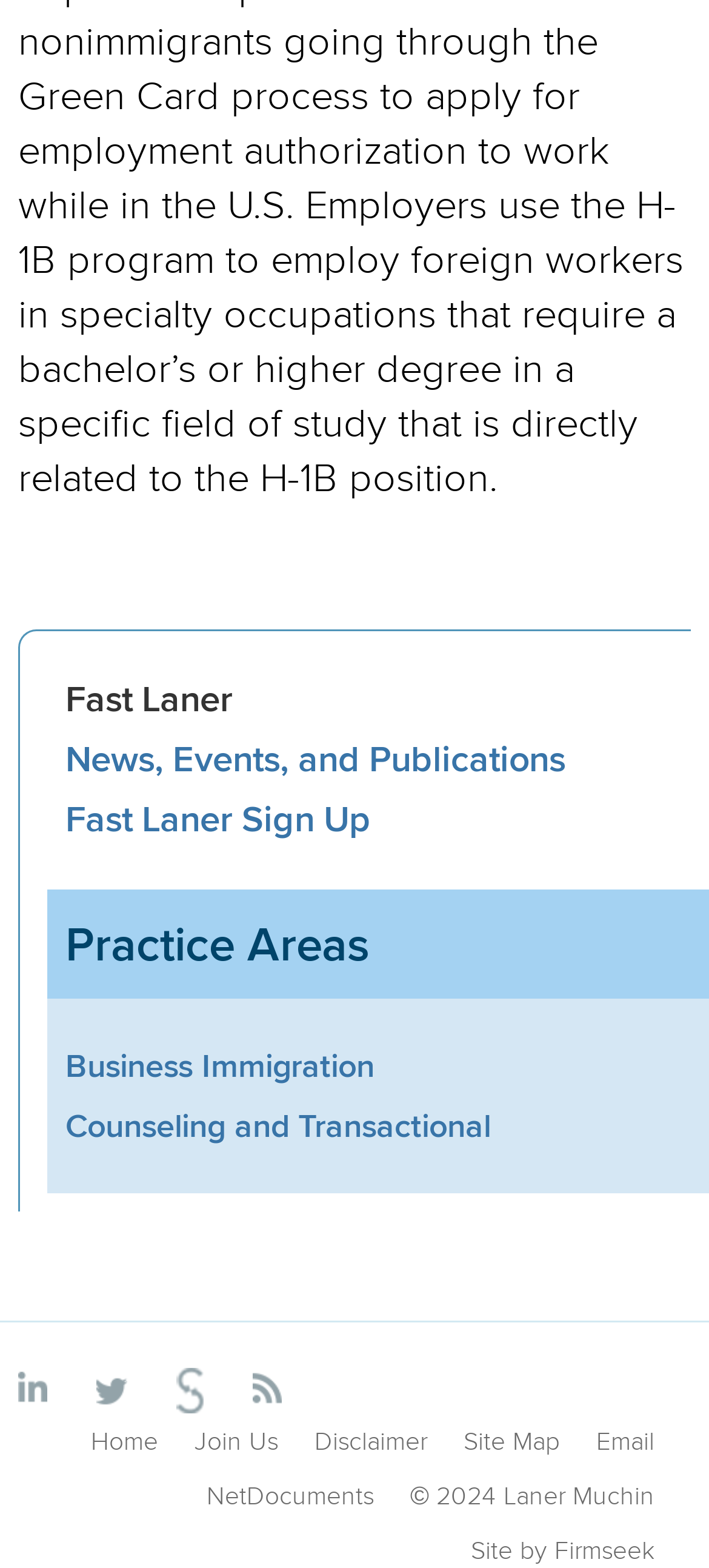Pinpoint the bounding box coordinates of the clickable area needed to execute the instruction: "View Practice Areas". The coordinates should be specified as four float numbers between 0 and 1, i.e., [left, top, right, bottom].

[0.067, 0.568, 1.0, 0.637]